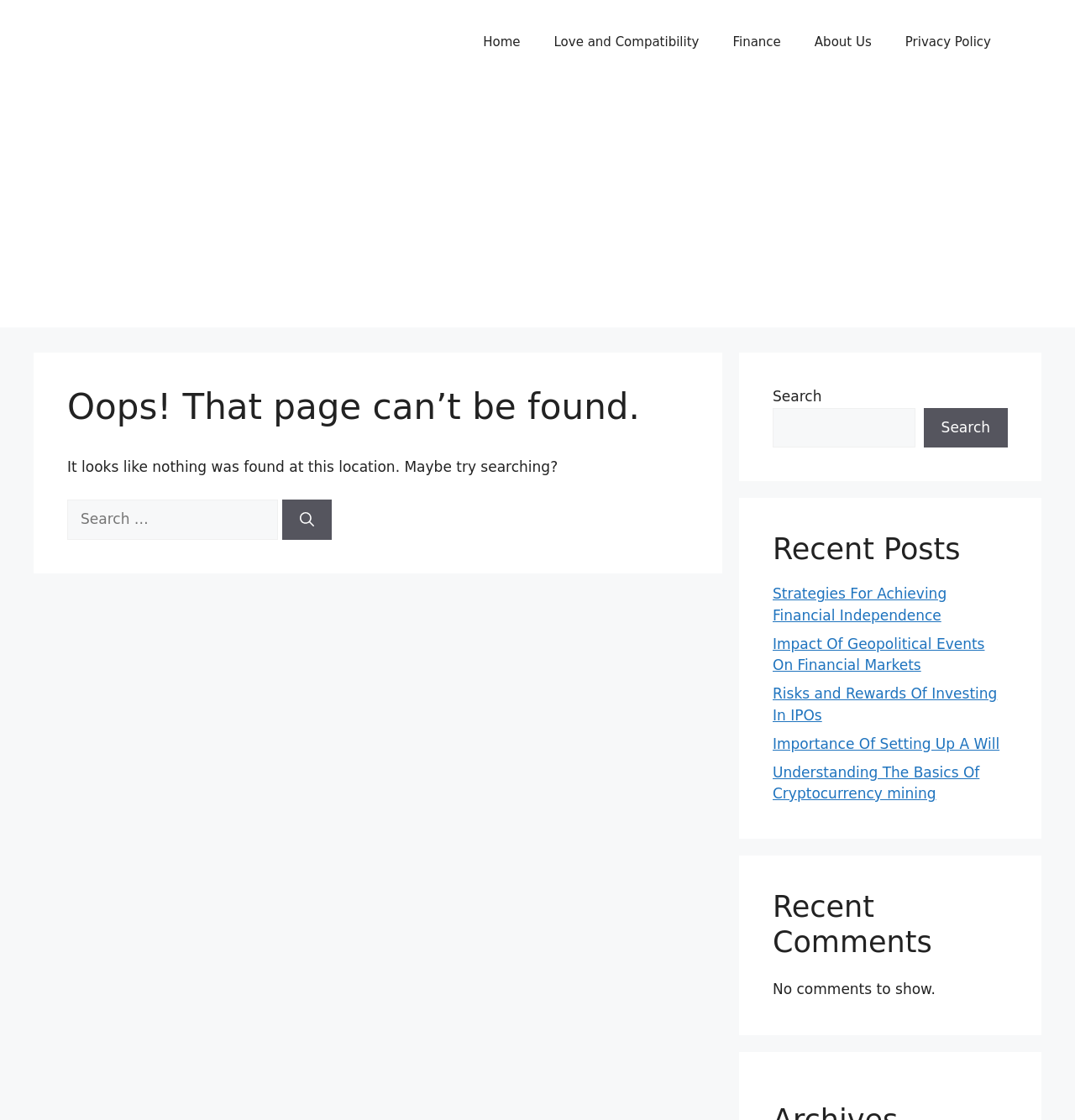What is the main error message on this page?
From the image, respond using a single word or phrase.

Page not found